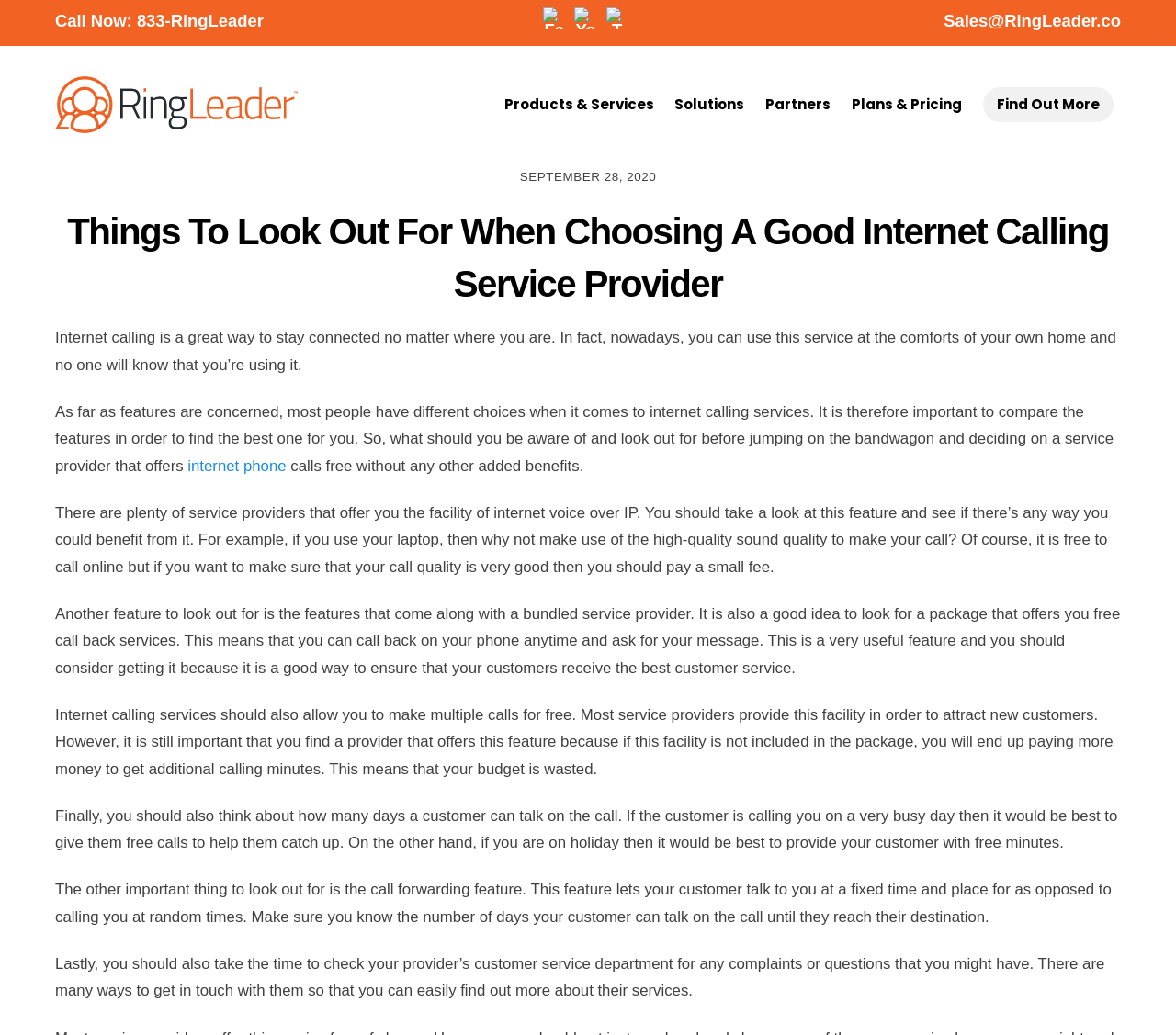Find and generate the main title of the webpage.

Things To Look Out For When Choosing A Good Internet Calling Service Provider